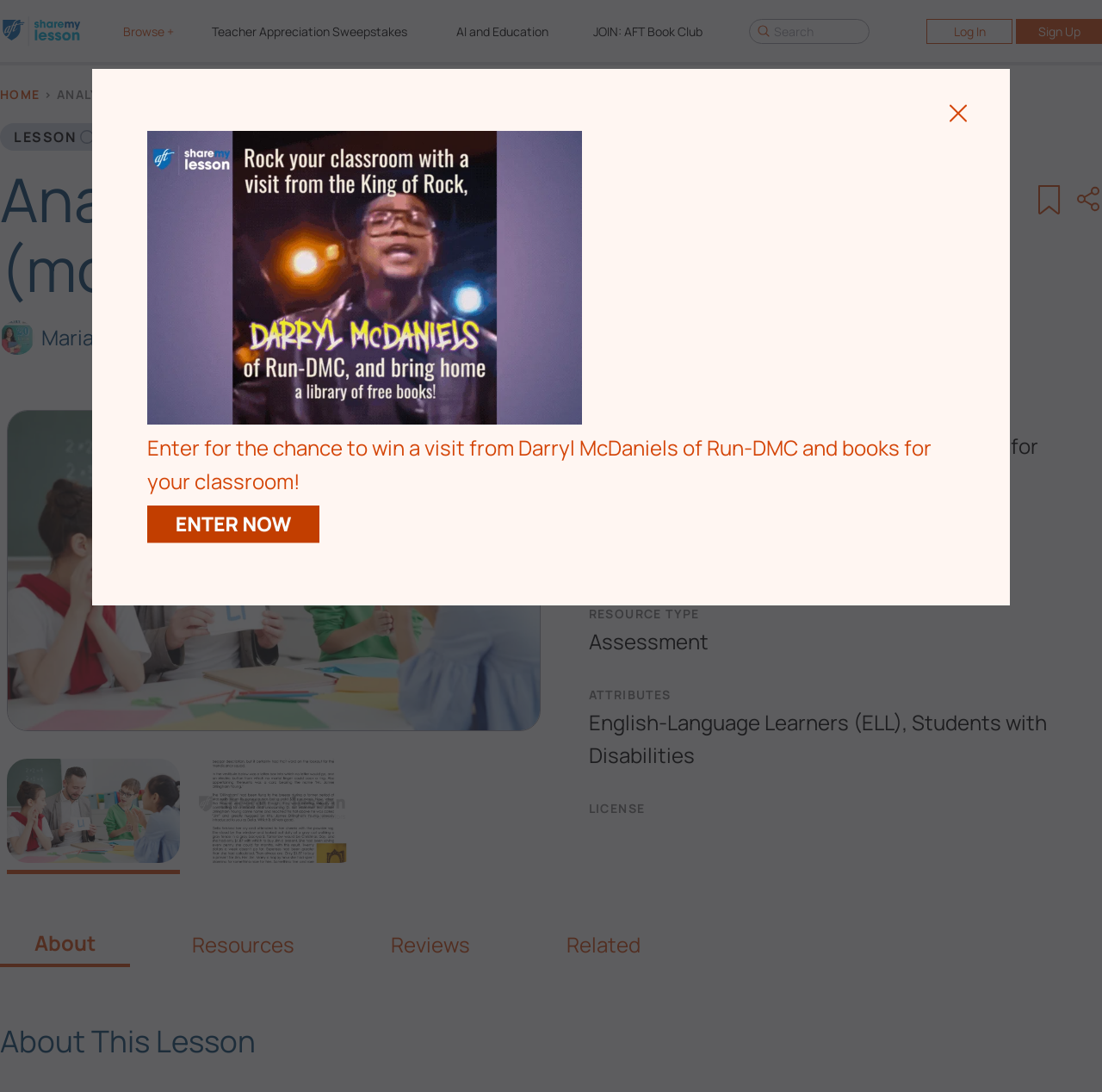Determine the bounding box coordinates for the region that must be clicked to execute the following instruction: "Log in to the account".

[0.841, 0.017, 0.919, 0.04]